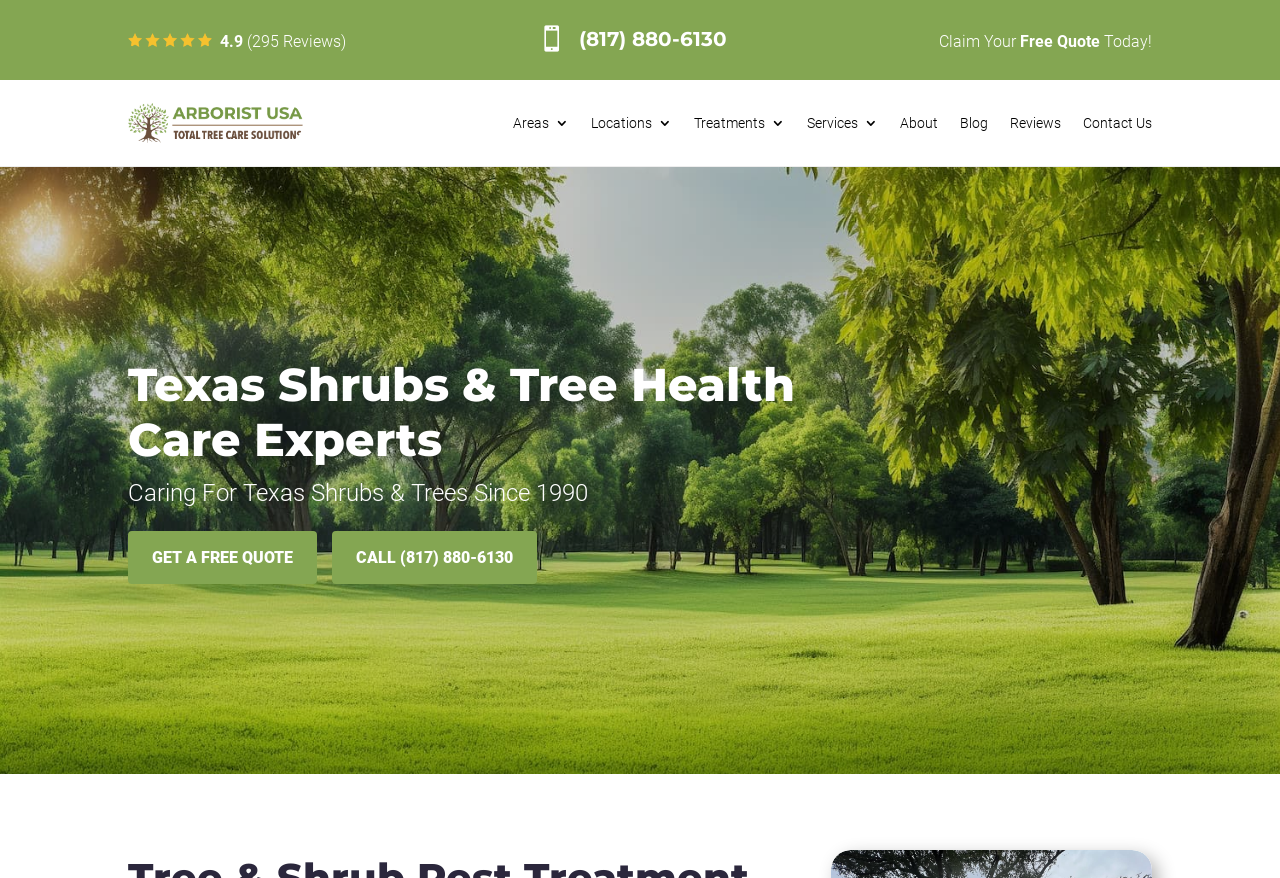How long has the company been caring for Texas shrubs and trees?
Please answer the question with a single word or phrase, referencing the image.

Since 1990